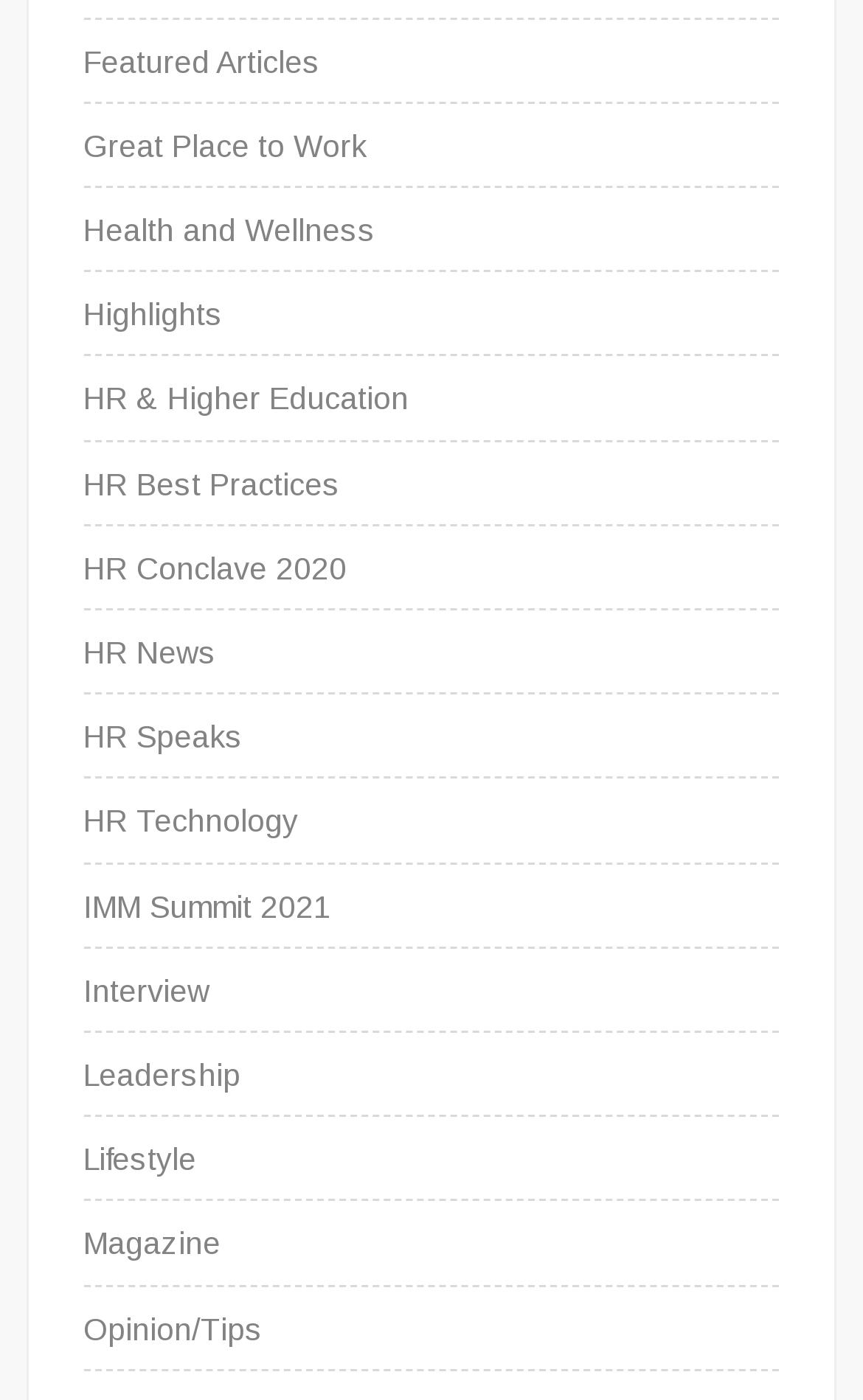What is the first link on the webpage?
Based on the screenshot, answer the question with a single word or phrase.

Featured Articles